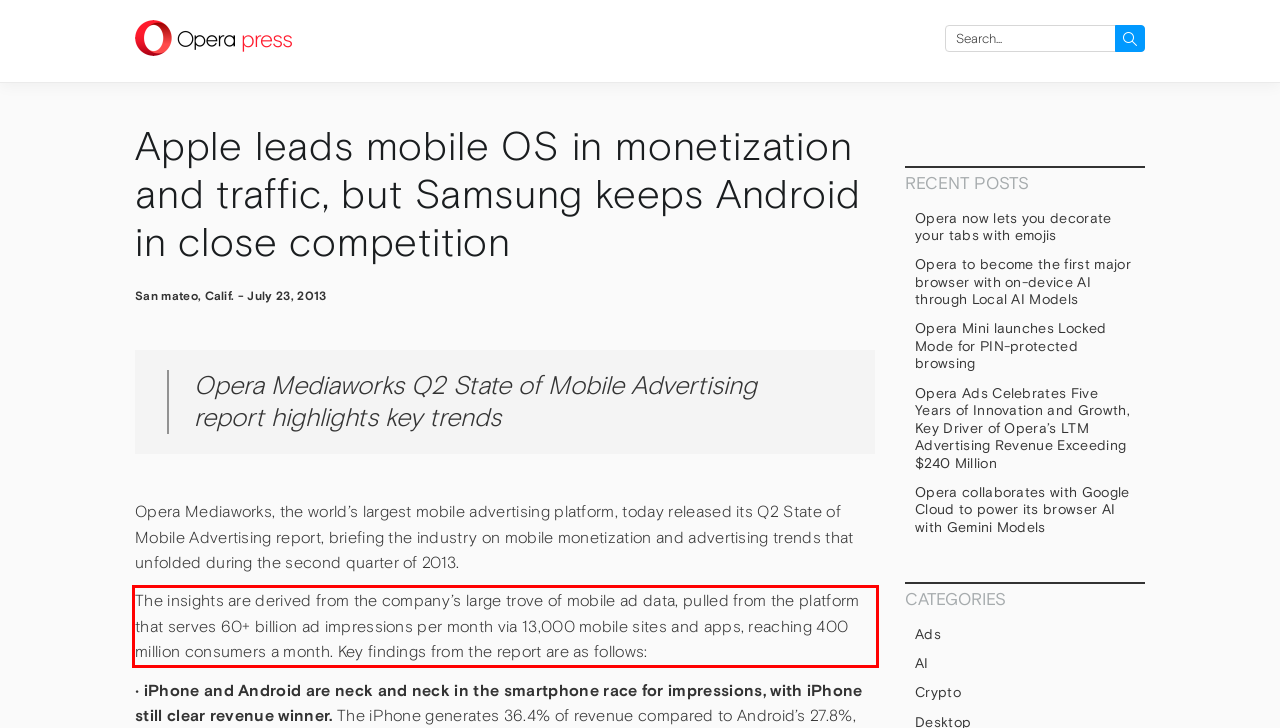You are looking at a screenshot of a webpage with a red rectangle bounding box. Use OCR to identify and extract the text content found inside this red bounding box.

The insights are derived from the company’s large trove of mobile ad data, pulled from the platform that serves 60+ billion ad impressions per month via 13,000 mobile sites and apps, reaching 400 million consumers a month. Key findings from the report are as follows: